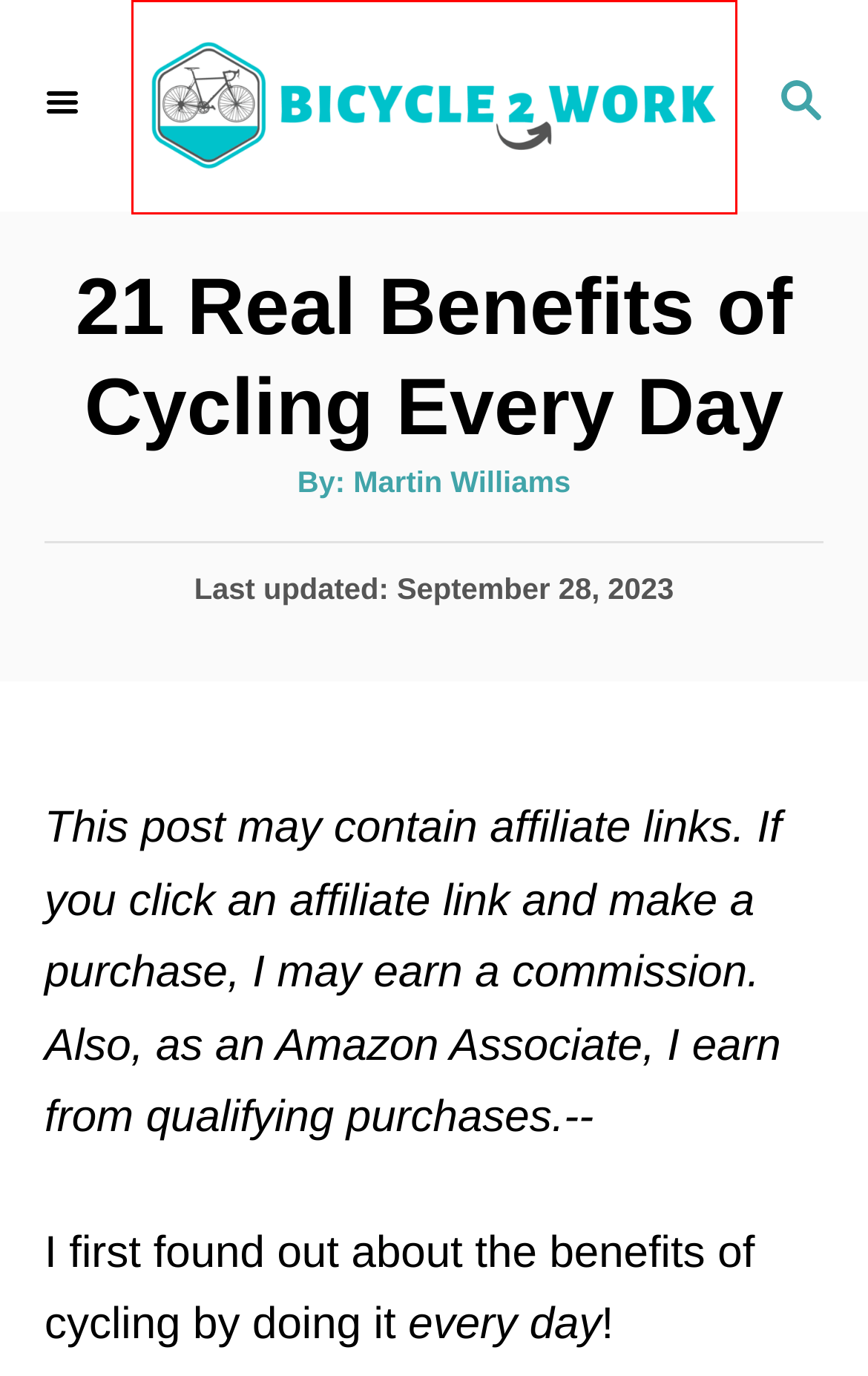Given a screenshot of a webpage with a red bounding box, please pick the webpage description that best fits the new webpage after clicking the element inside the bounding box. Here are the candidates:
A. About Martin Williams • Bicycle 2 Work
B. Benefits of Cycling during Period | Modess® Philippines
C. How To Remove A Bike Chain Without Breaking It (7 Steps) • Bicycle 2 Work
D. About Us • Bicycle 2 Work
E. Martin Williams, Author at Bicycle 2 Work
F. • Bicycle 2 Work
G. About Tyler Smith • Bicycle 2 Work
H. Is Cycling Every Day Bad? 4 Factors To Consider • Bicycle 2 Work

F